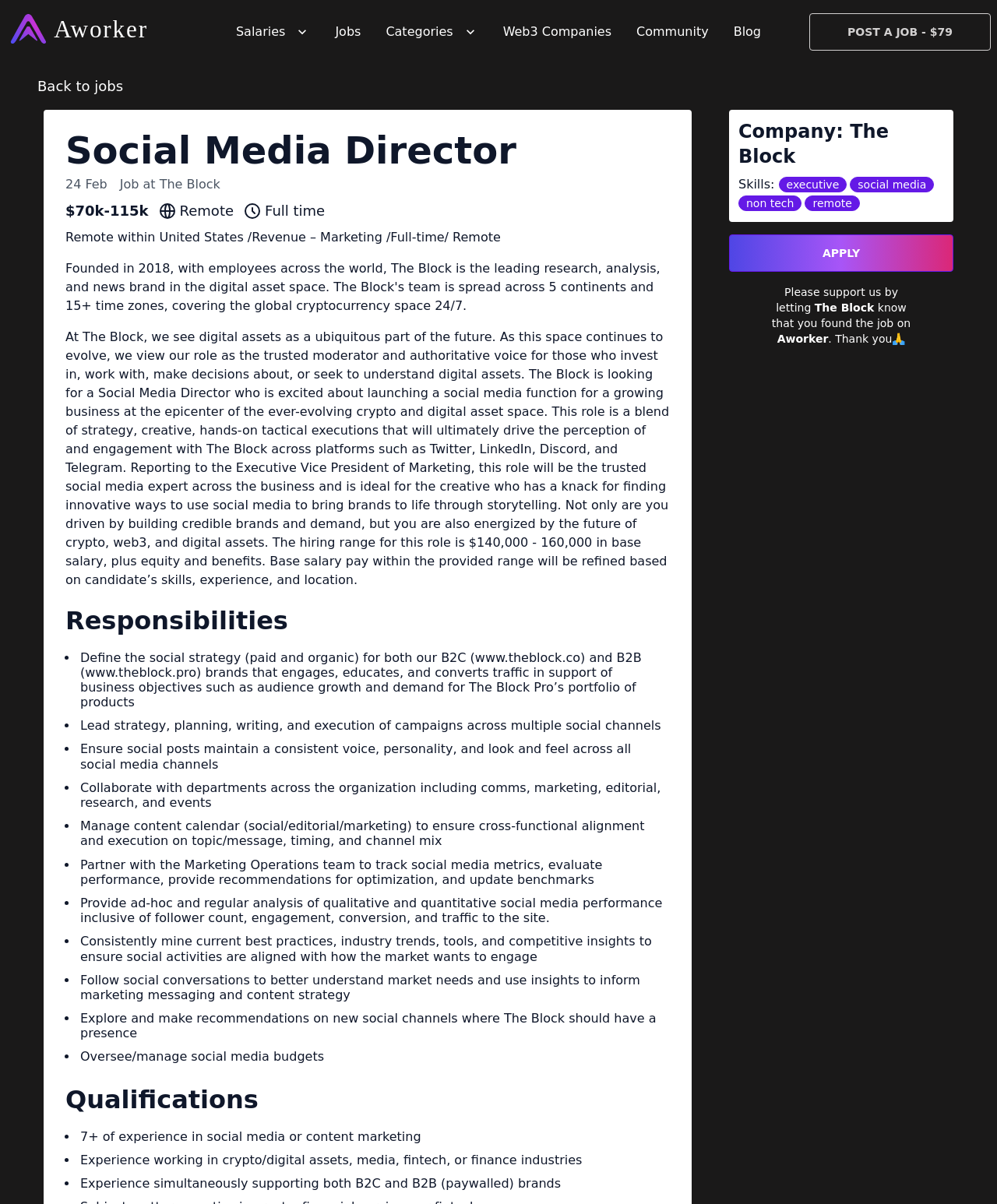Please locate the UI element described by "Community" and provide its bounding box coordinates.

[0.626, 0.011, 0.723, 0.042]